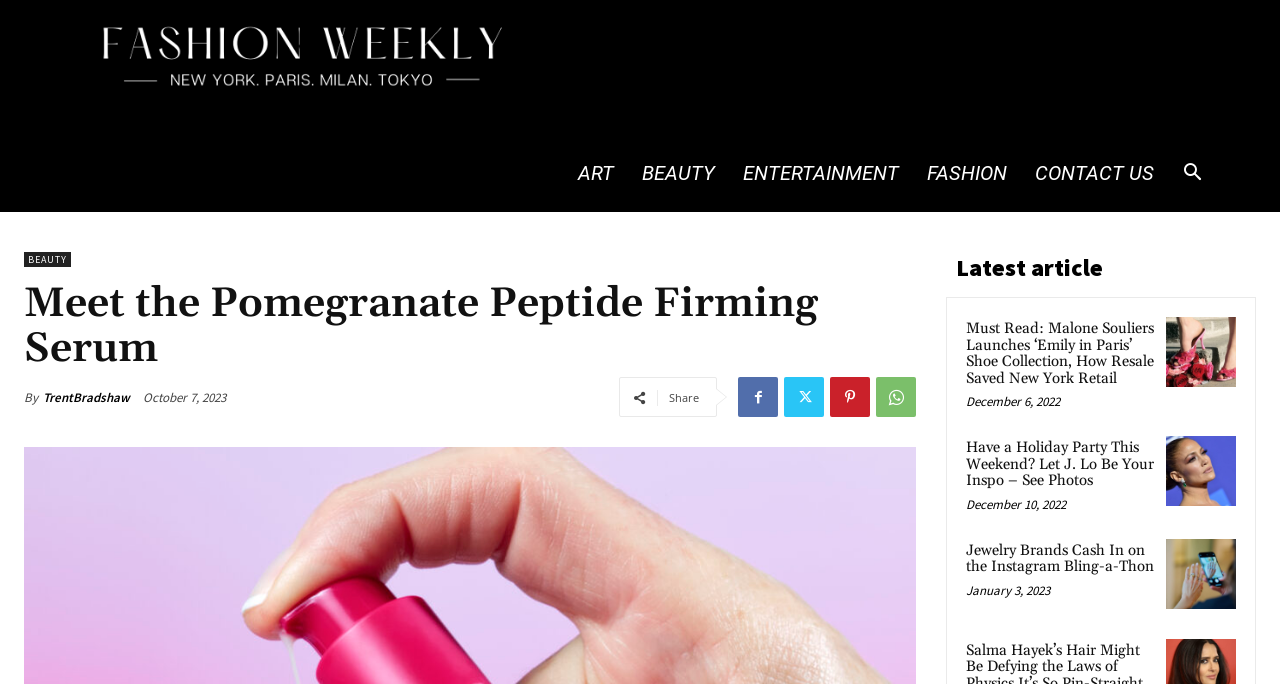Please find the bounding box coordinates of the clickable region needed to complete the following instruction: "visit about page". The bounding box coordinates must consist of four float numbers between 0 and 1, i.e., [left, top, right, bottom].

None